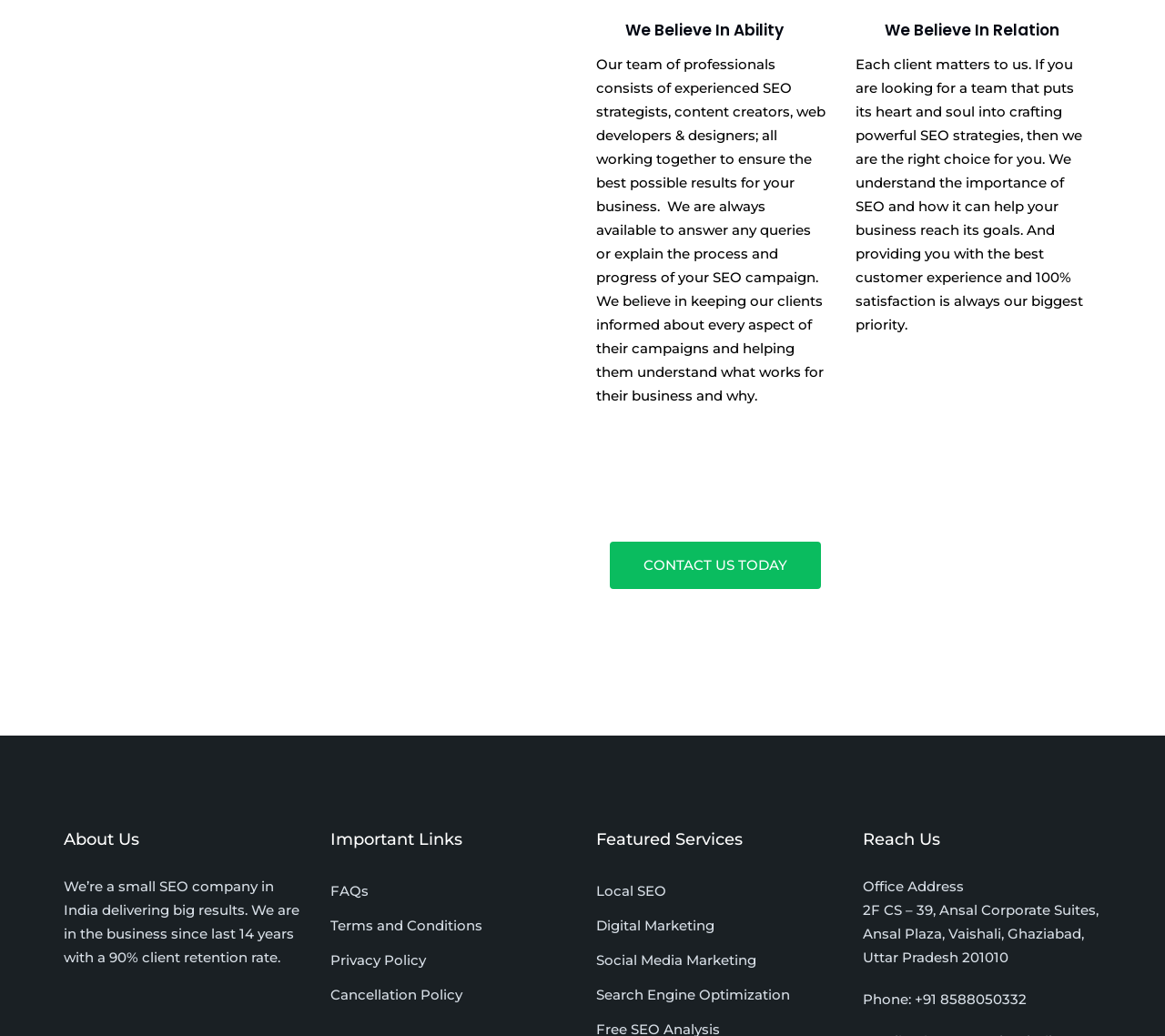What is the purpose of the company?
Please provide an in-depth and detailed response to the question.

The company provides SEO services, as mentioned in the headings and text throughout the webpage, which suggests that its purpose is to help businesses improve their online visibility and reach.